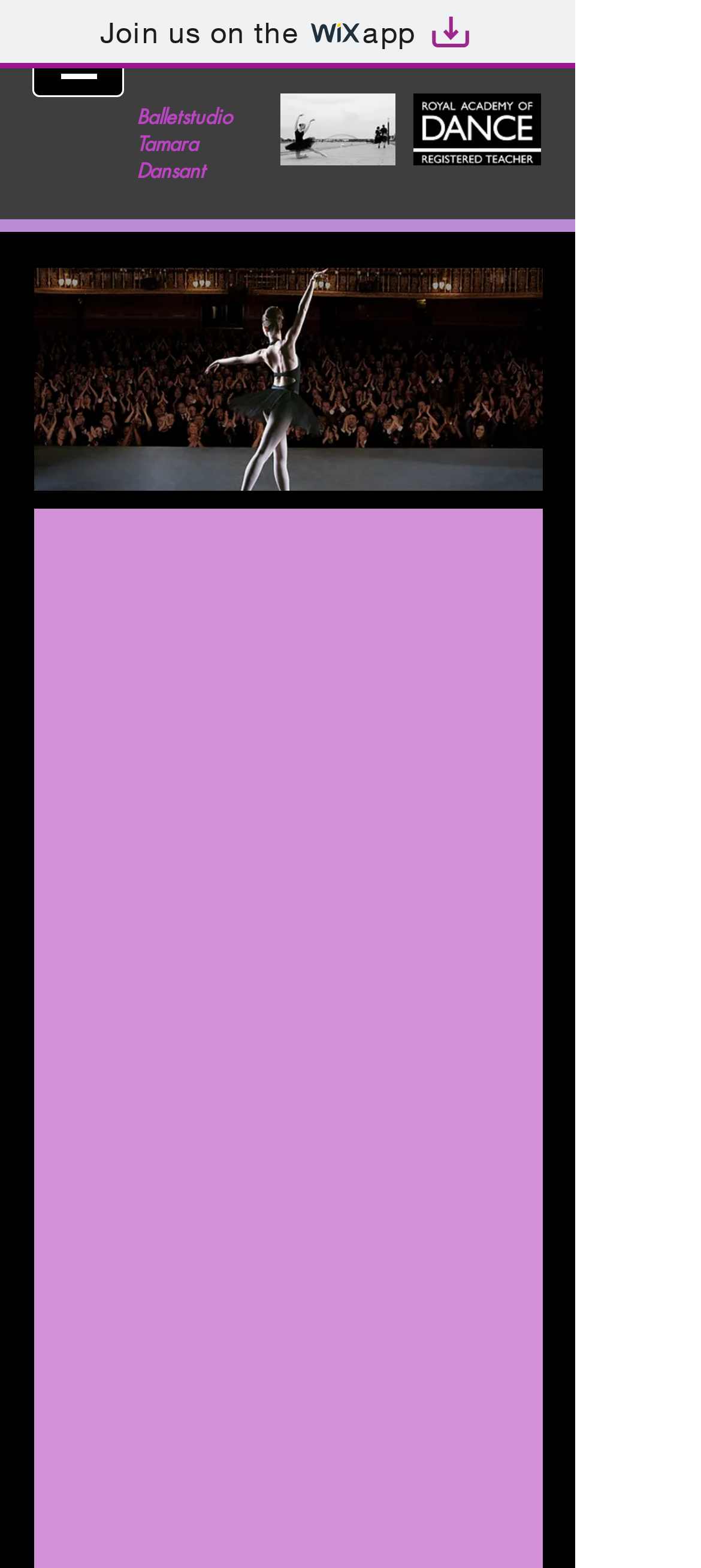Use a single word or phrase to answer the question: Is the navigation menu expanded?

No